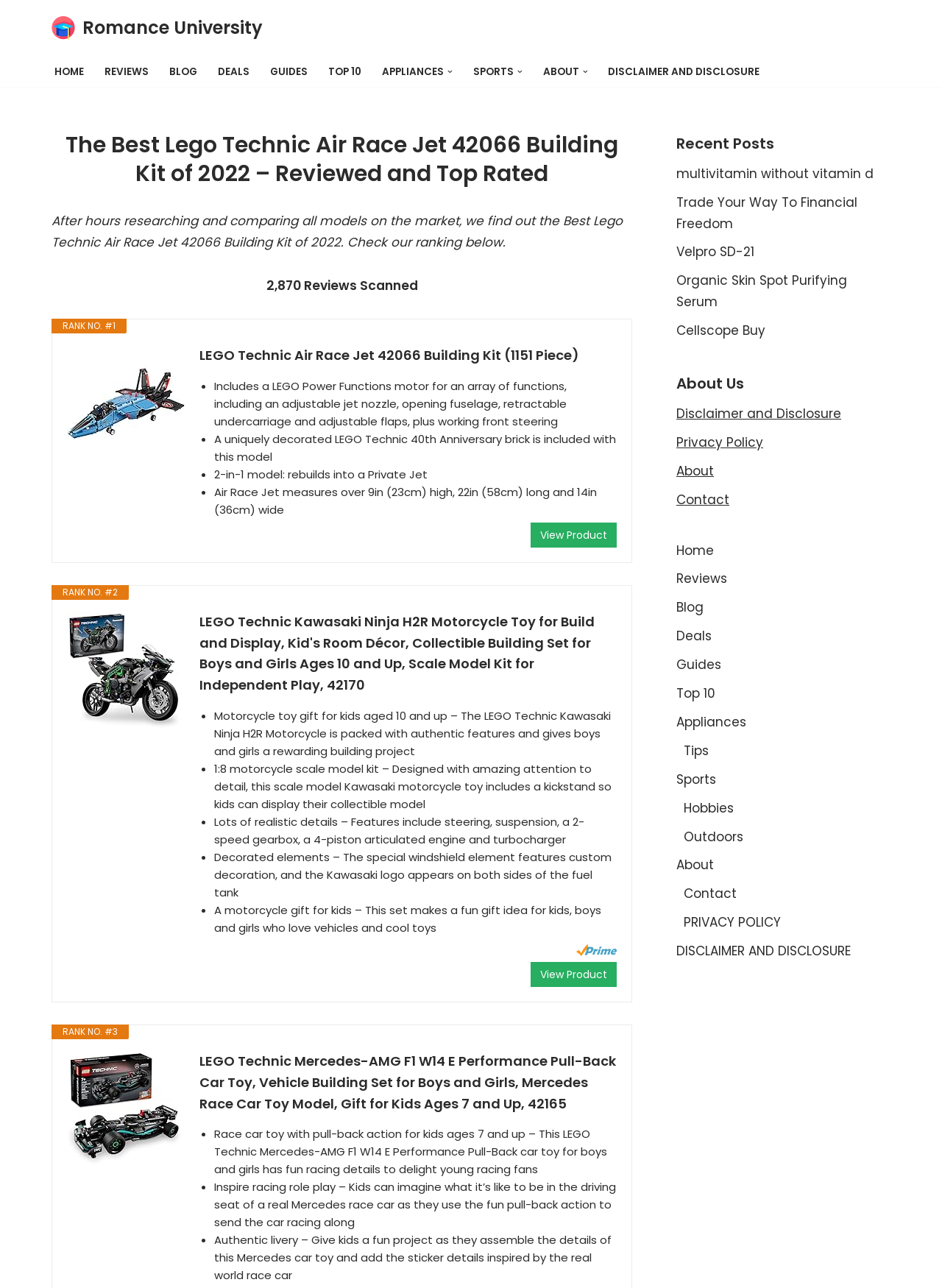Give the bounding box coordinates for the element described by: "Request a Demo".

None